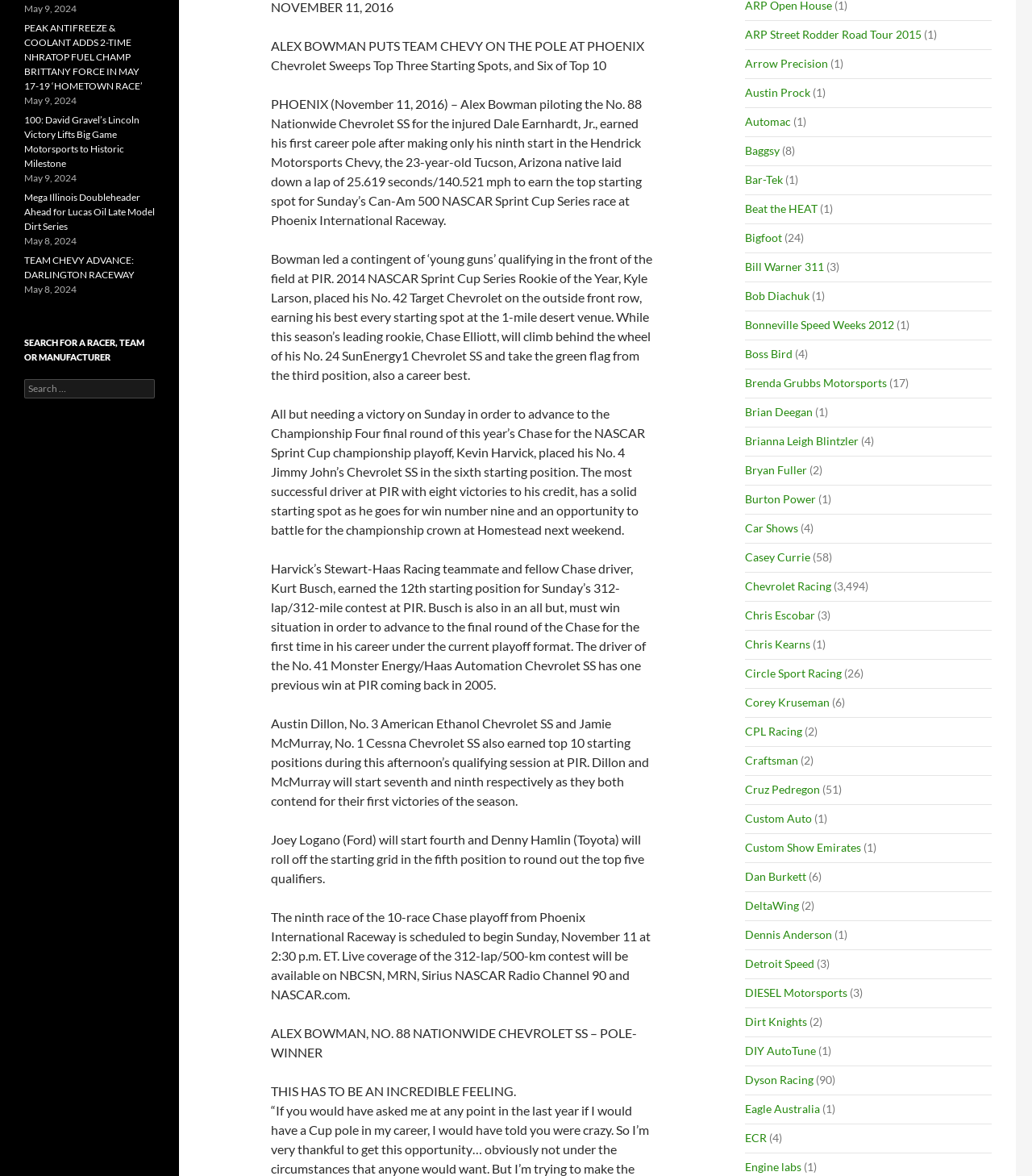Find the bounding box of the UI element described as: "TEAM CHEVY ADVANCE: DARLINGTON RACEWAY". The bounding box coordinates should be given as four float values between 0 and 1, i.e., [left, top, right, bottom].

[0.023, 0.216, 0.13, 0.239]